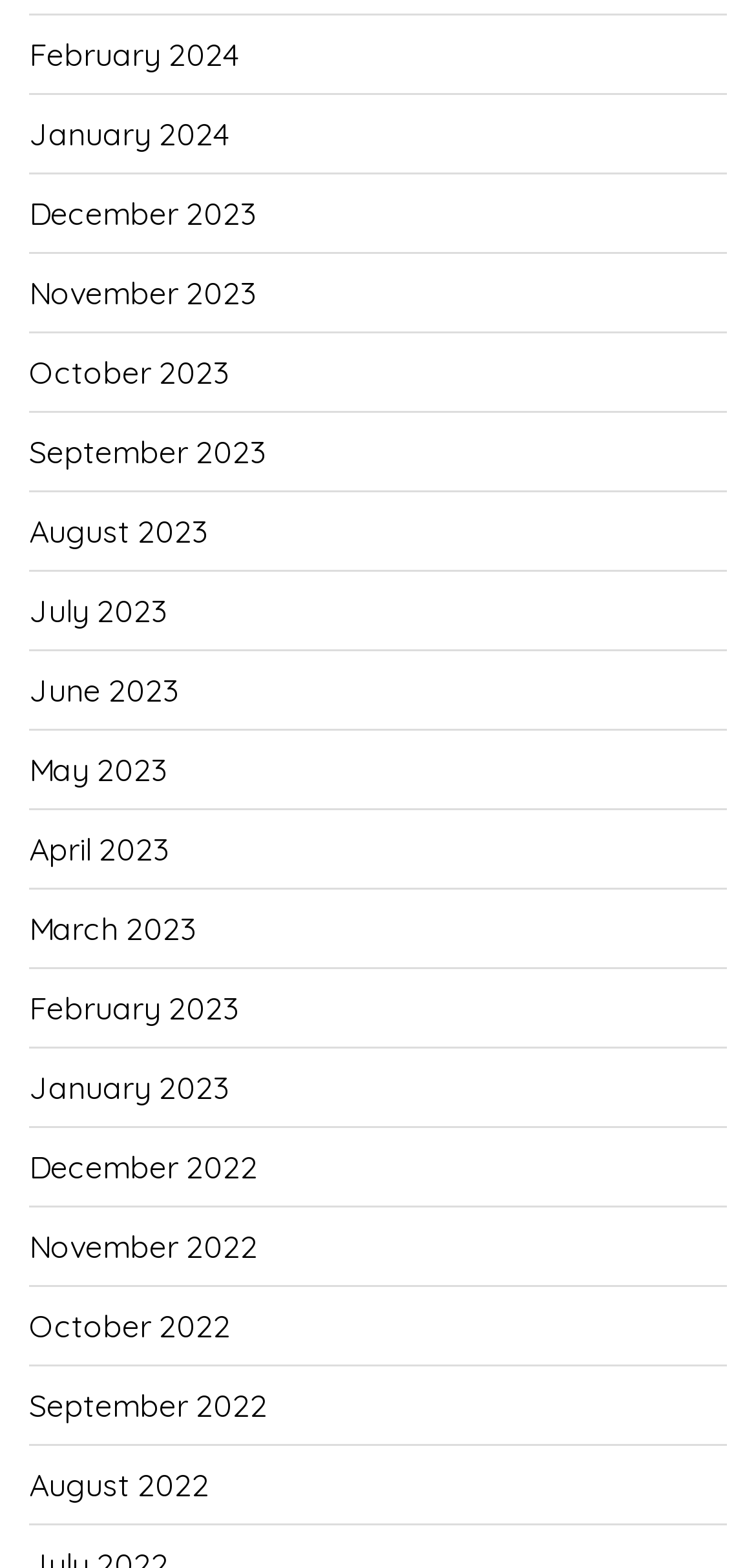Please identify the coordinates of the bounding box that should be clicked to fulfill this instruction: "View February 2024".

[0.038, 0.01, 0.315, 0.06]